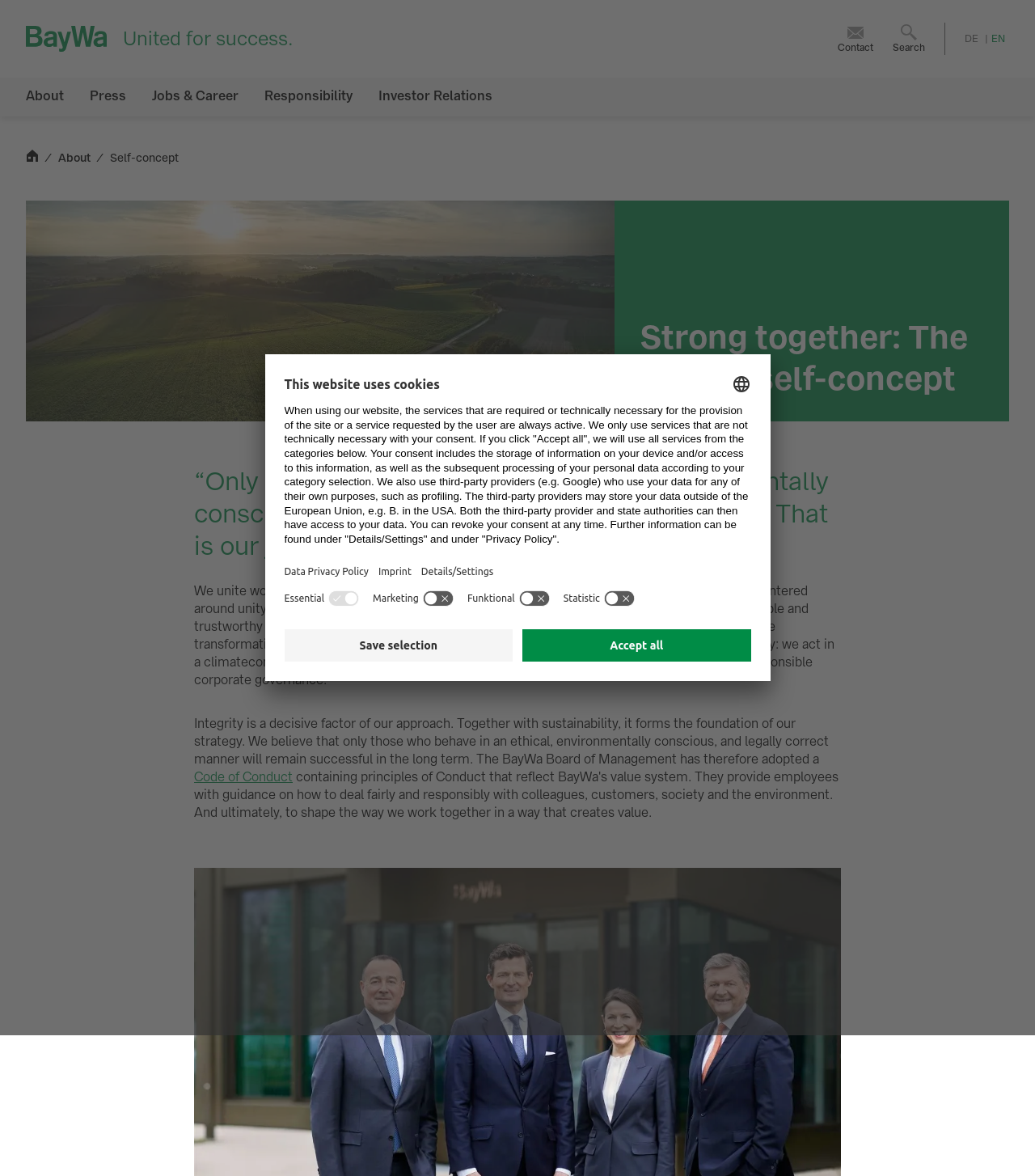Please find and report the primary heading text from the webpage.

Strong together: The BayWa self-concept